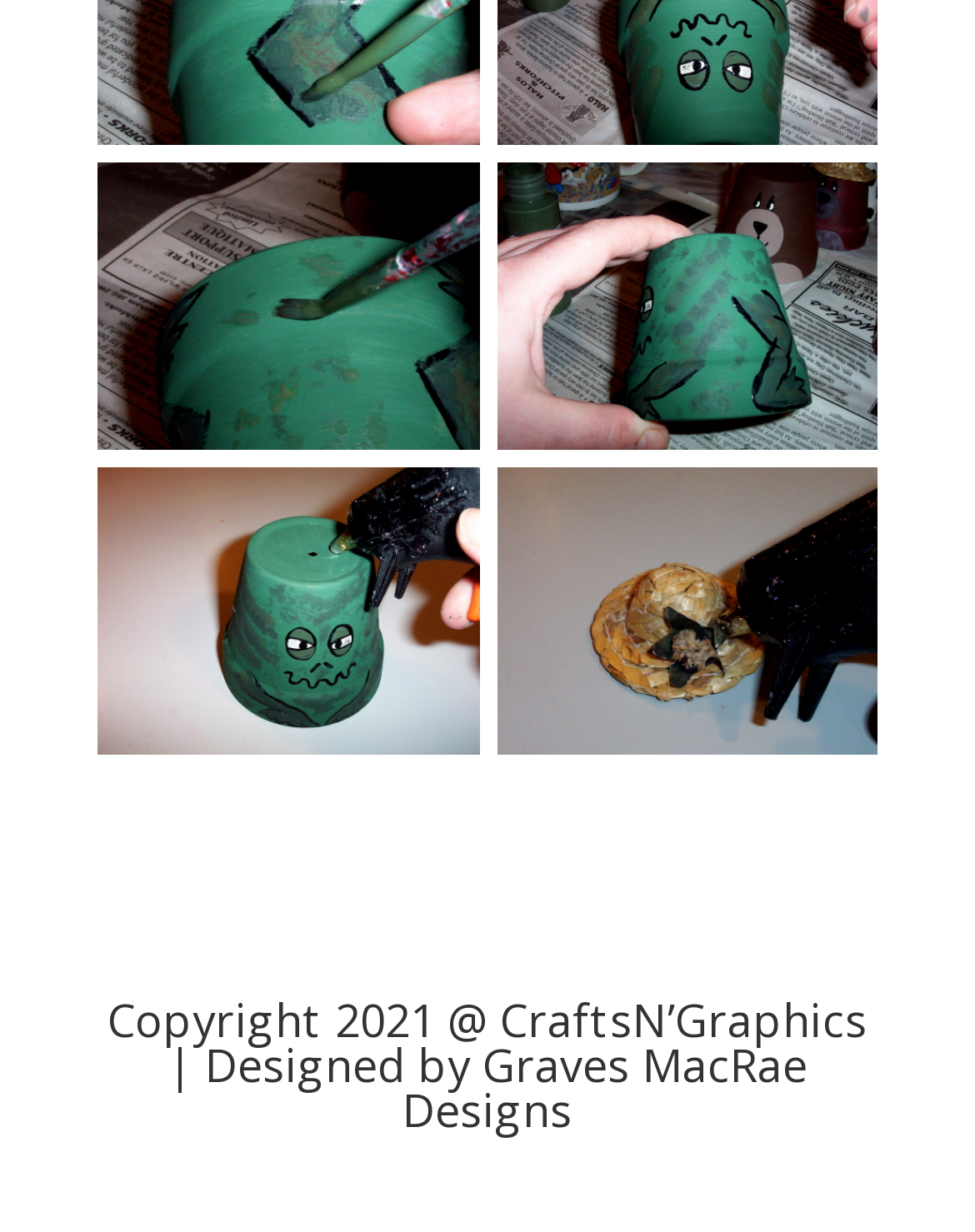Please give a concise answer to this question using a single word or phrase: 
What is the text of the copyright statement?

Copyright 2021 @ CraftsN’Graphics | Designed by Graves MacRae Designs